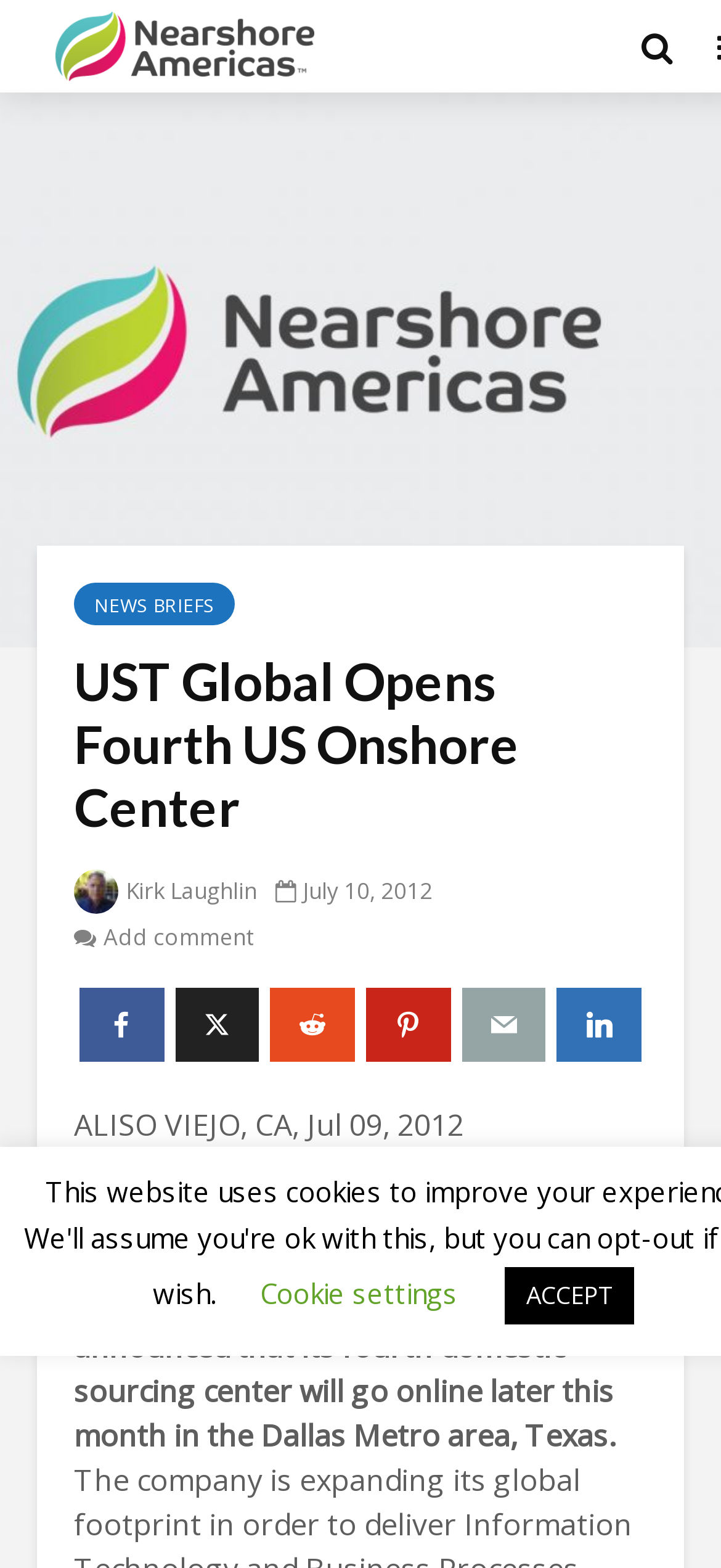Using the information in the image, could you please answer the following question in detail:
How many social media links are available on the webpage?

I found the number of social media links by counting the link elements with icons, which are '', '', '', '', and ''.